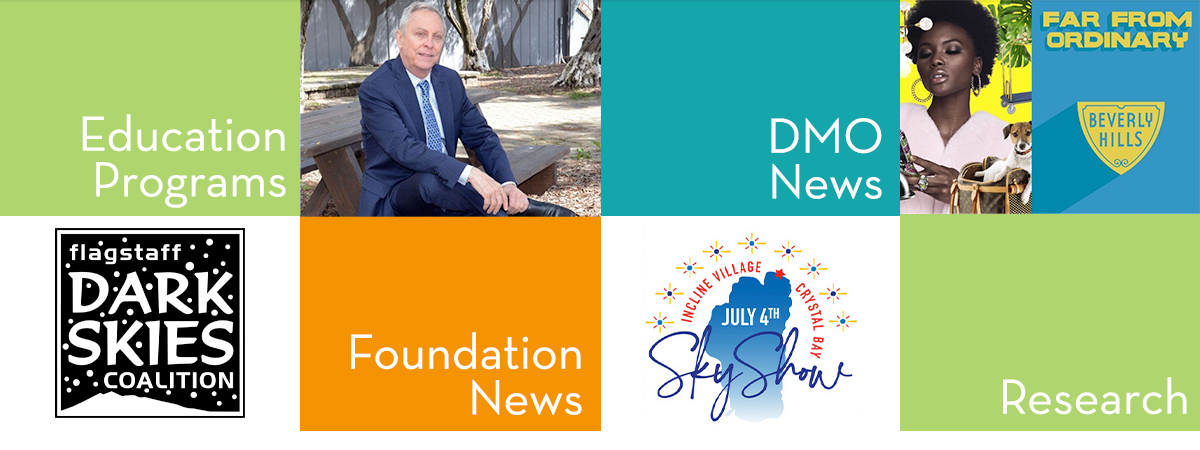Provide an in-depth description of all elements within the image.

This image features a vibrant and engaging layout that highlights various initiatives and news related to the Flagstaff Dark Skies Coalition and surrounding community events. The top left section is dedicated to “Education Programs,” emphasizing efforts to increase awareness and knowledge about dark sky practices. Adjacent to it, the “DMO News” section captures recent developments within the destination management organization, promoting local attractions and updates.

In the center, the Flagstaff Dark Skies Coalition logo is prominently displayed, symbolizing the organization's commitment to preserving the dark night skies of Flagstaff, recognized as the World’s First International Dark Sky City. Below this, “Foundation News” informs the public about the latest initiatives and projects supporting community and environmental efforts.

The bottom of the image features a colorful announcement for the “July 4th Sky Show” occurring in Incline Village and Crystal Bay, combining local celebrations with the appreciation of the night sky. This dynamic image effectively showcases the interconnectedness of education, community engagement, and environmental awareness in Flagstaff.